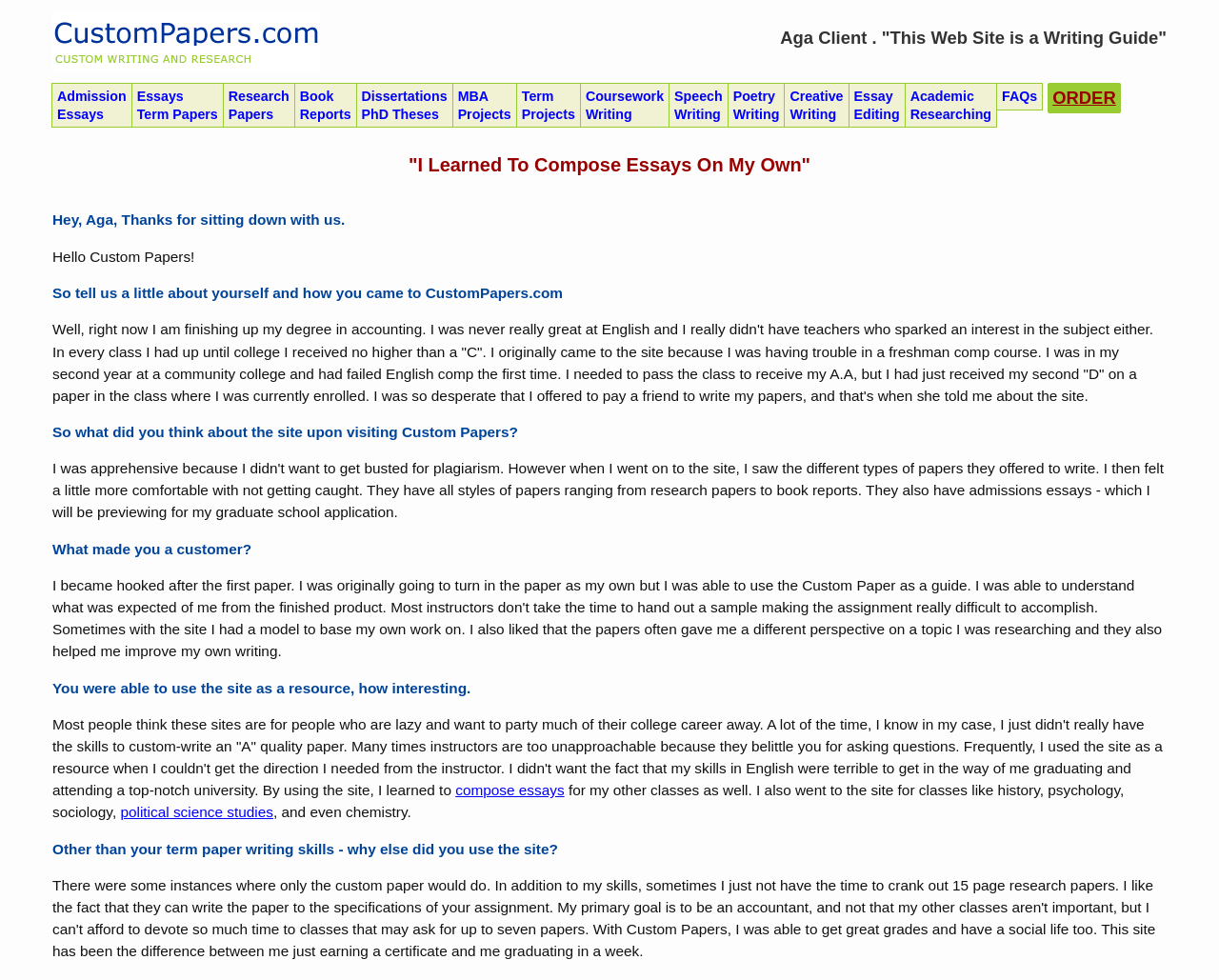Please answer the following question as detailed as possible based on the image: 
What did Aga learn to do on her own?

Aga learned to compose essays on her own, as stated in the text 'By using the site, I learned to compose essays for my other classes as well.'